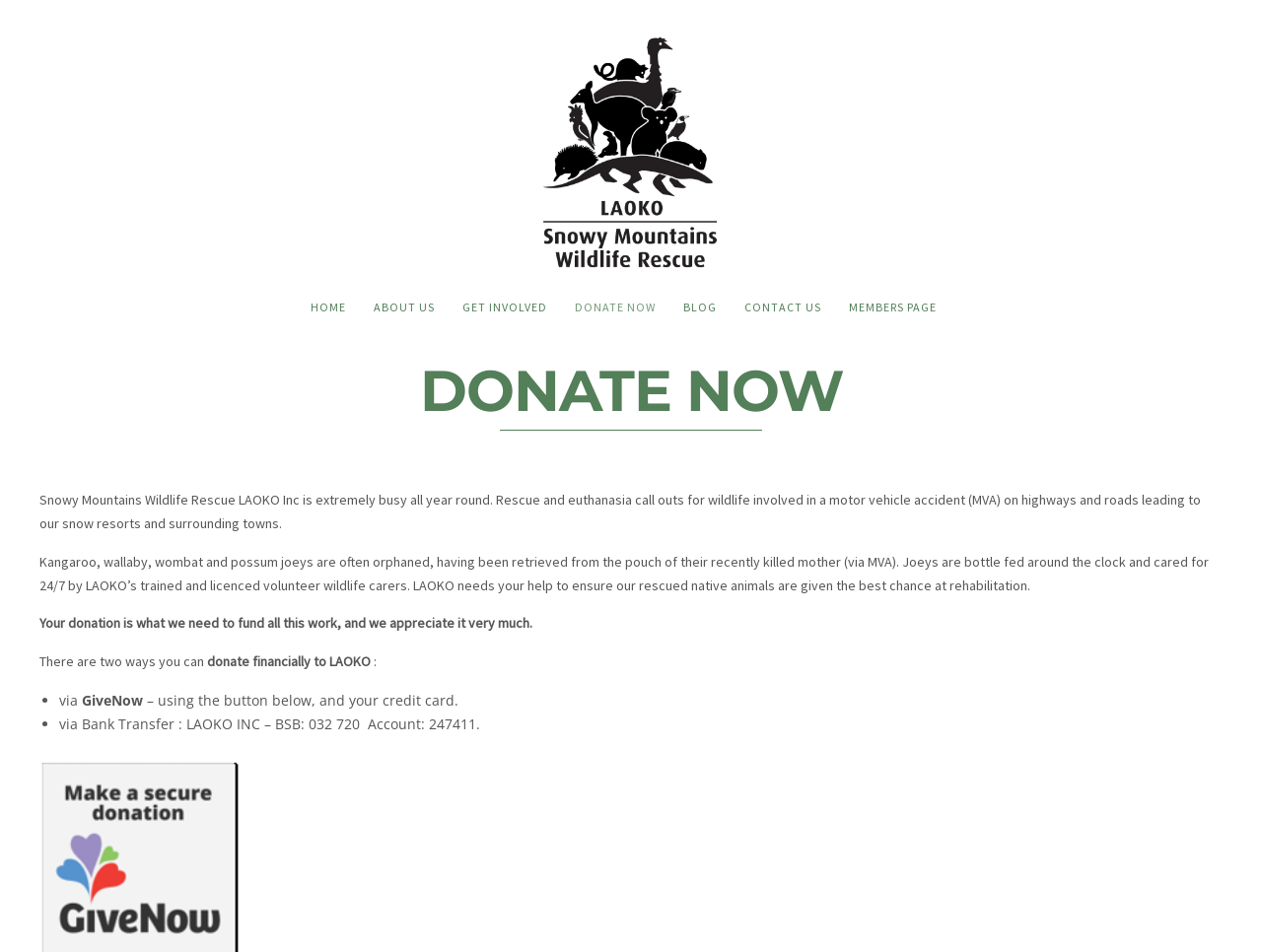Please provide a detailed answer to the question below based on the screenshot: 
What is the main purpose of the organization?

The main purpose of the organization can be inferred from the text on the webpage, which mentions 'Rescue and euthanasia call outs for wildlife involved in a motor vehicle accident (MVA) on highways and roads' and also talks about caring for orphaned joeys.